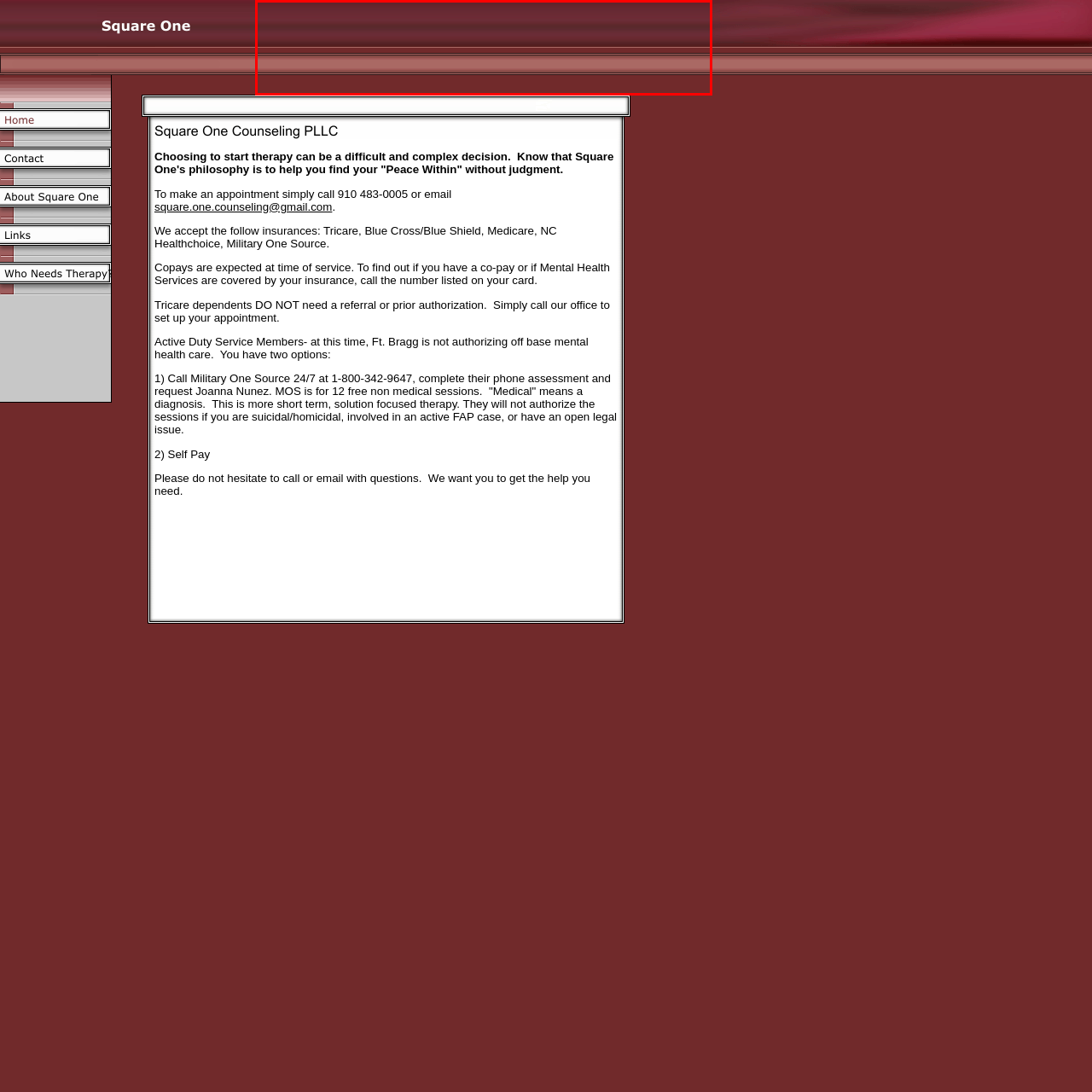Direct your attention to the image within the red bounding box and respond with a detailed answer to the following question, using the image as your reference: What atmosphere do the warm tones evoke?

The warm tones in the design, specifically the reddish-brown shade, evoke a cozy and inviting atmosphere, making it ideal for settings that aim to convey comfort and professionalism.